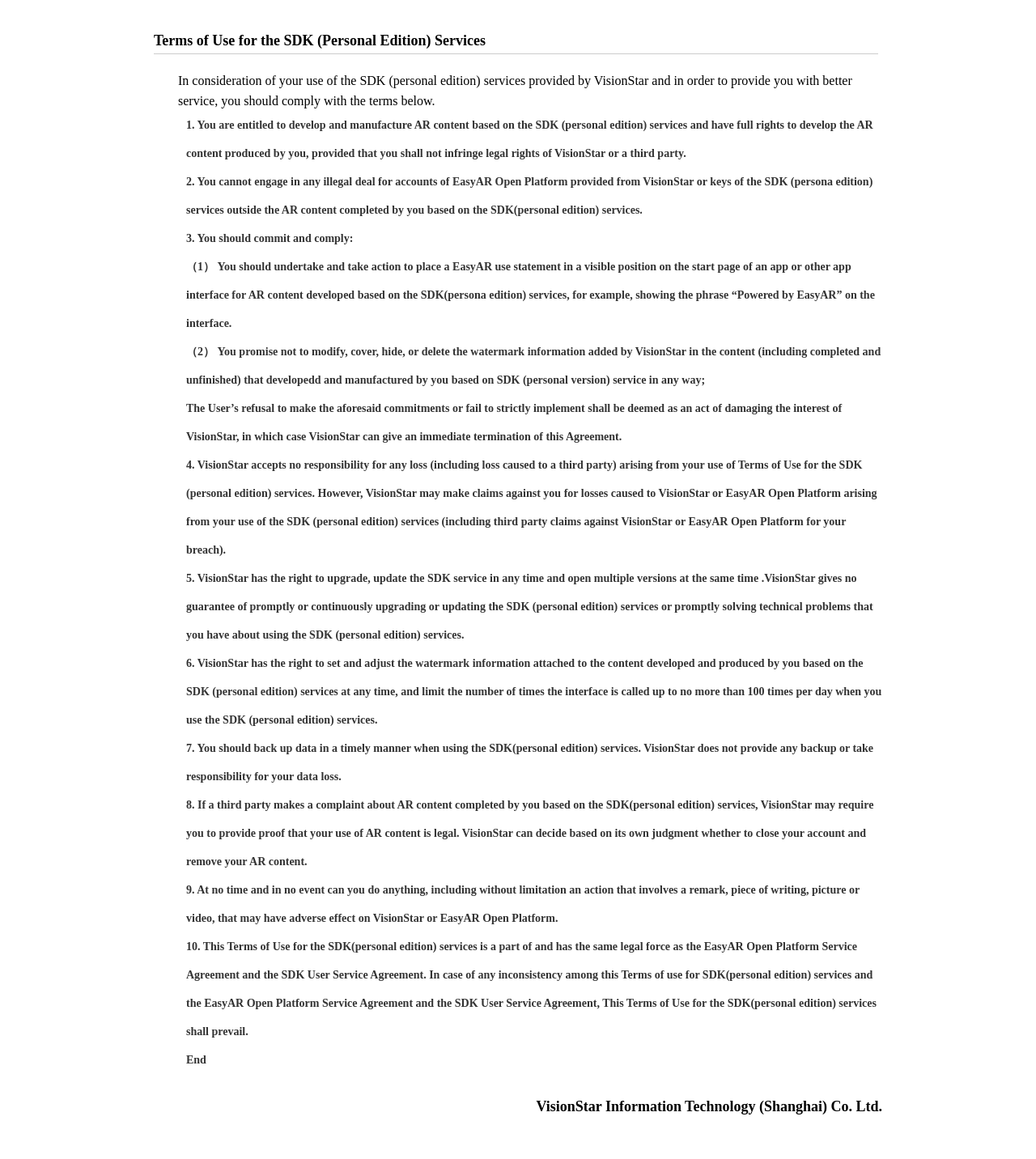What is the purpose of the SDK personal edition services?
Using the image as a reference, answer the question with a short word or phrase.

Develop AR content